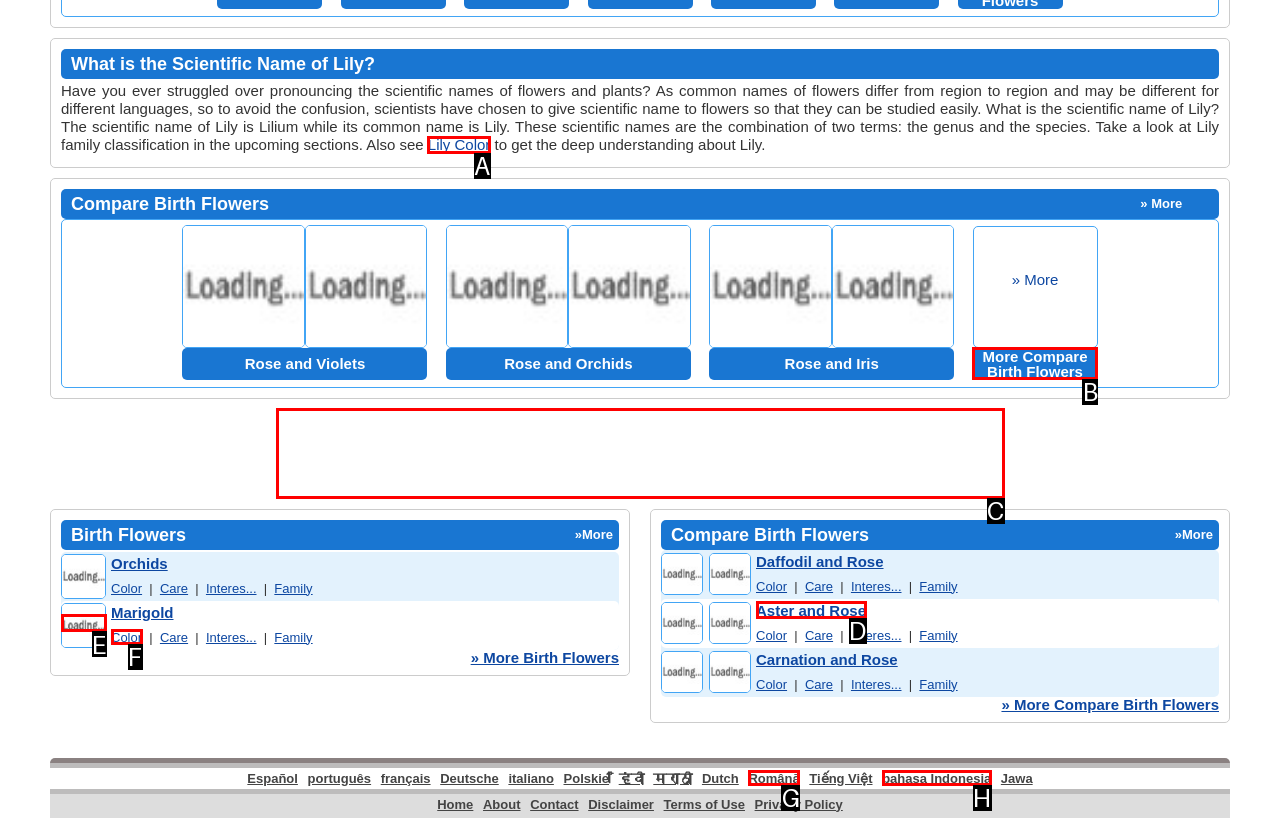Which HTML element matches the description: More Compare Birth Flowers the best? Answer directly with the letter of the chosen option.

B